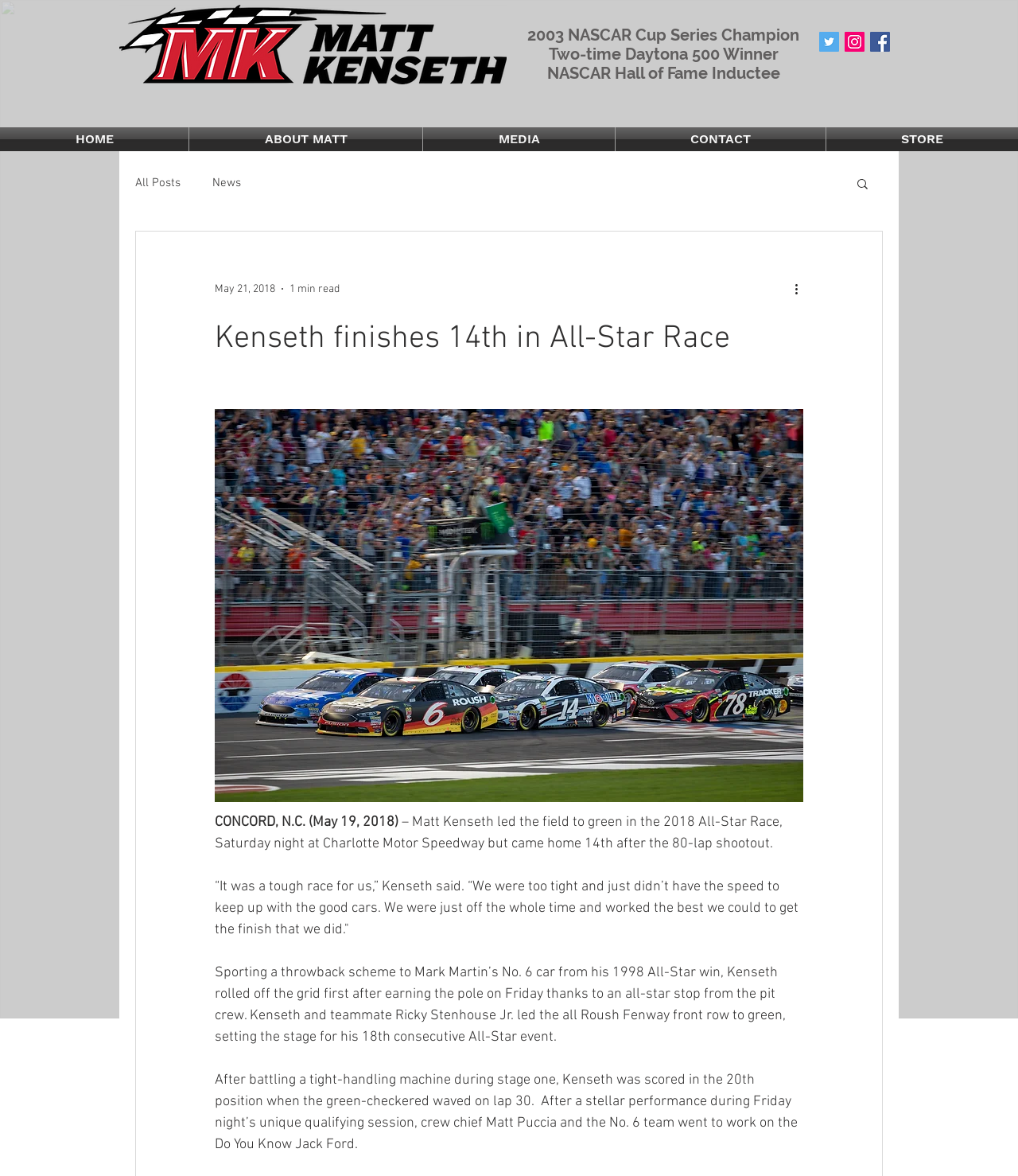Show me the bounding box coordinates of the clickable region to achieve the task as per the instruction: "Go to the ABOUT MATT page".

[0.186, 0.108, 0.415, 0.129]